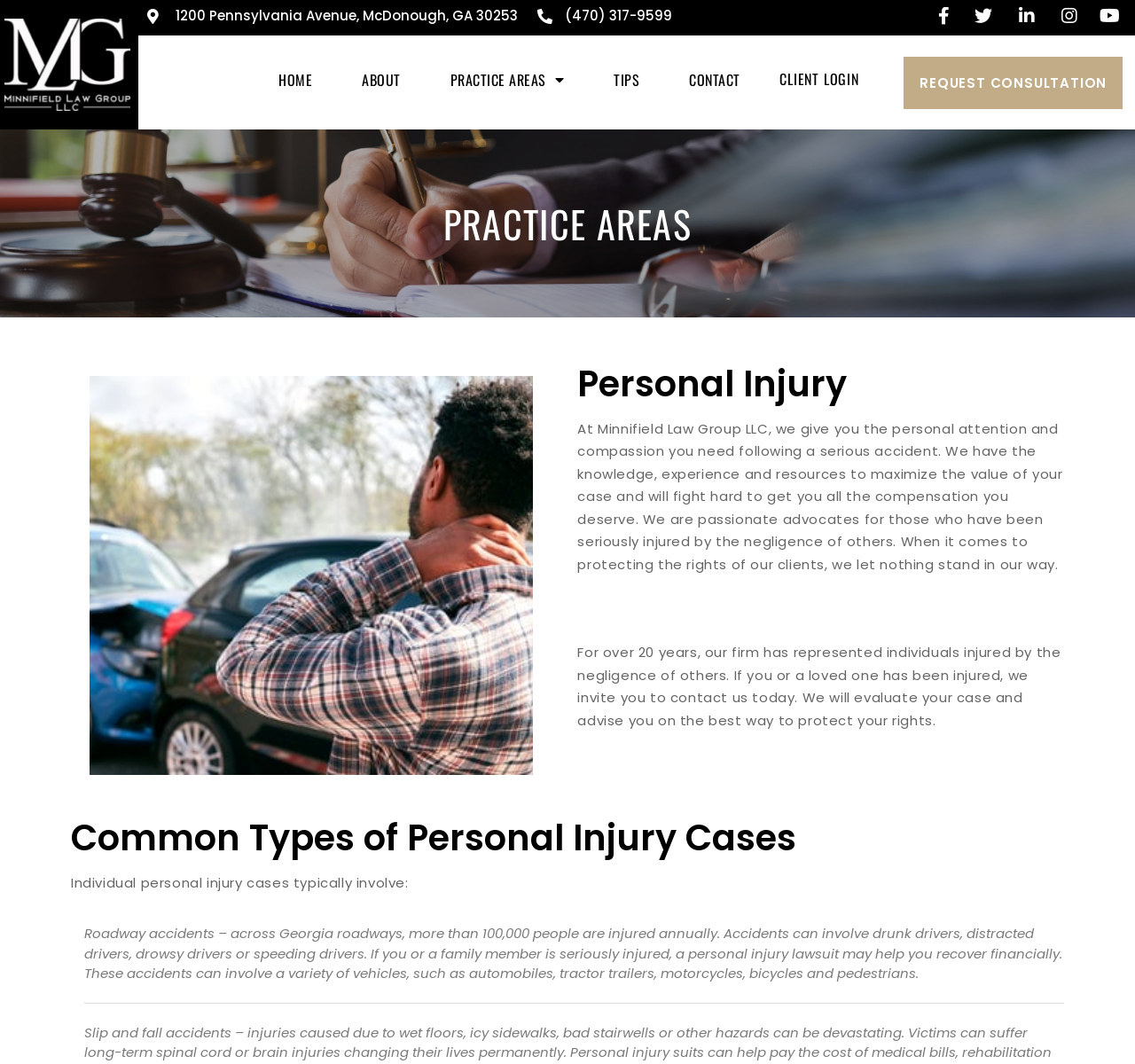What type of cases does Minnifield Law Group handle?
Can you provide an in-depth and detailed response to the question?

I found the type of cases by looking at the heading element with the bounding box coordinates [0.509, 0.335, 0.937, 0.385] which contains the text 'Personal Injury'.